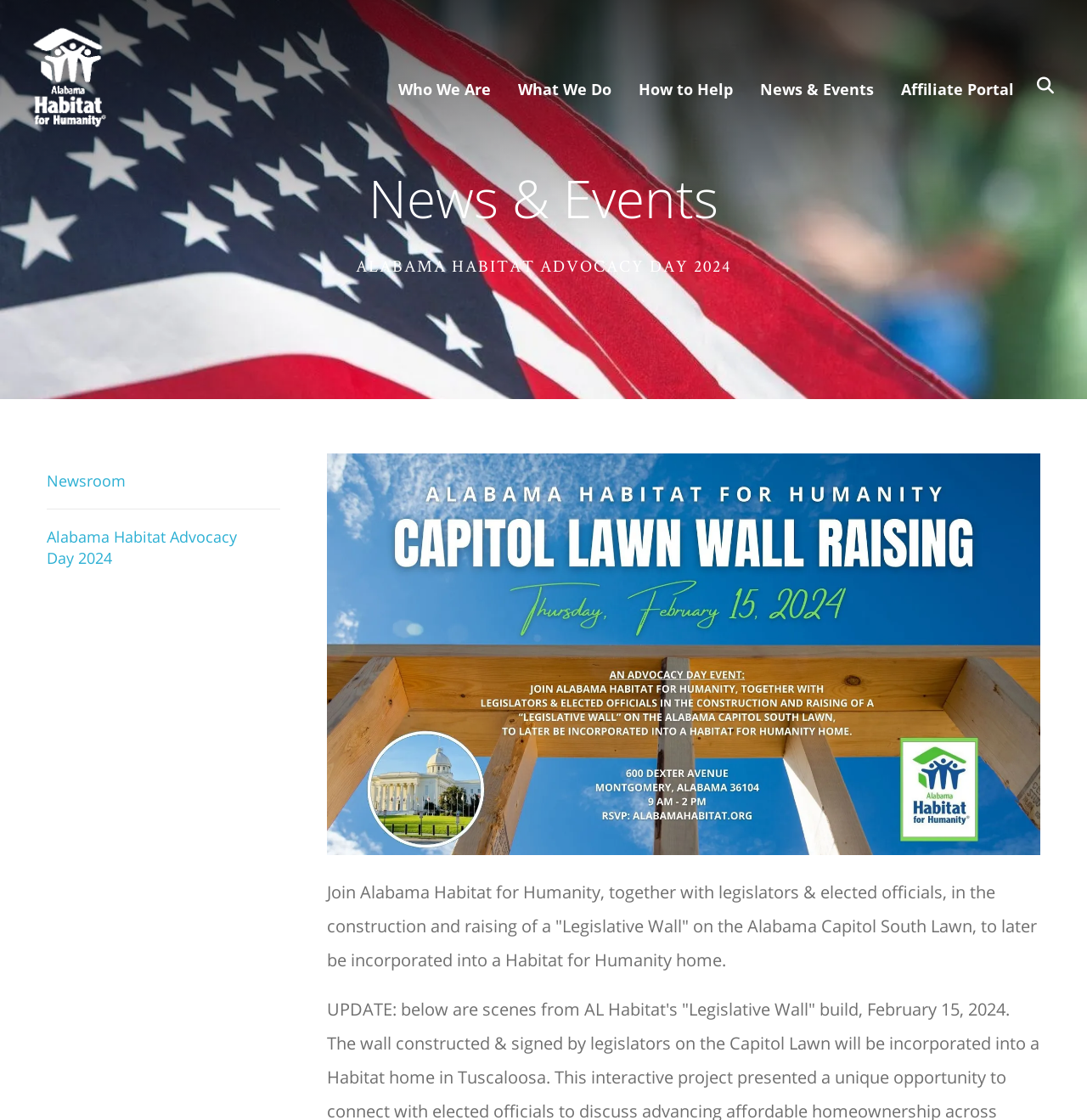Please specify the bounding box coordinates of the area that should be clicked to accomplish the following instruction: "view March 2007". The coordinates should consist of four float numbers between 0 and 1, i.e., [left, top, right, bottom].

None